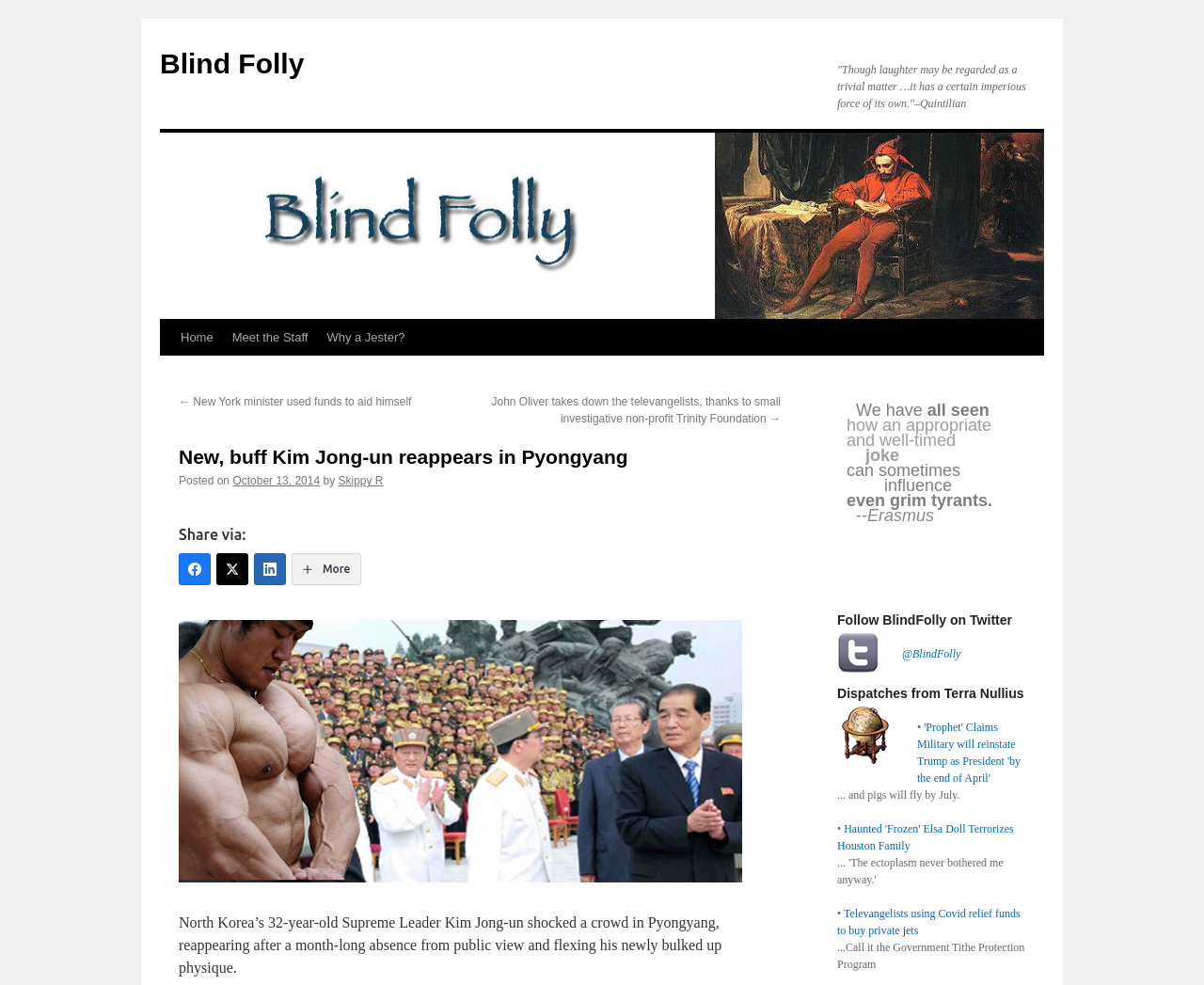Locate the bounding box of the UI element described by: "aria-label="Twitter"" in the given webpage screenshot.

[0.18, 0.562, 0.206, 0.594]